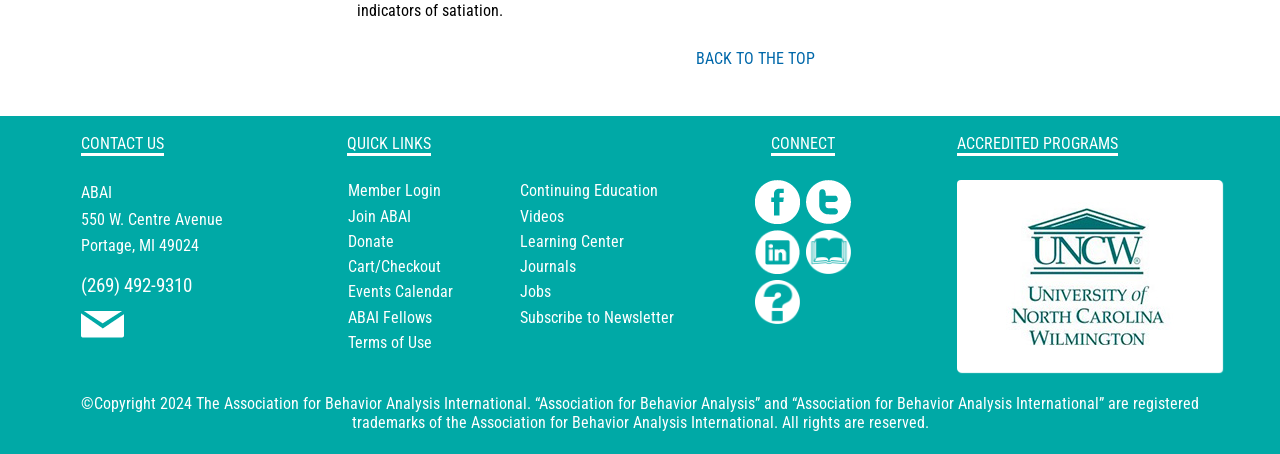Specify the bounding box coordinates of the element's region that should be clicked to achieve the following instruction: "Login as a member". The bounding box coordinates consist of four float numbers between 0 and 1, in the format [left, top, right, bottom].

[0.272, 0.399, 0.344, 0.441]